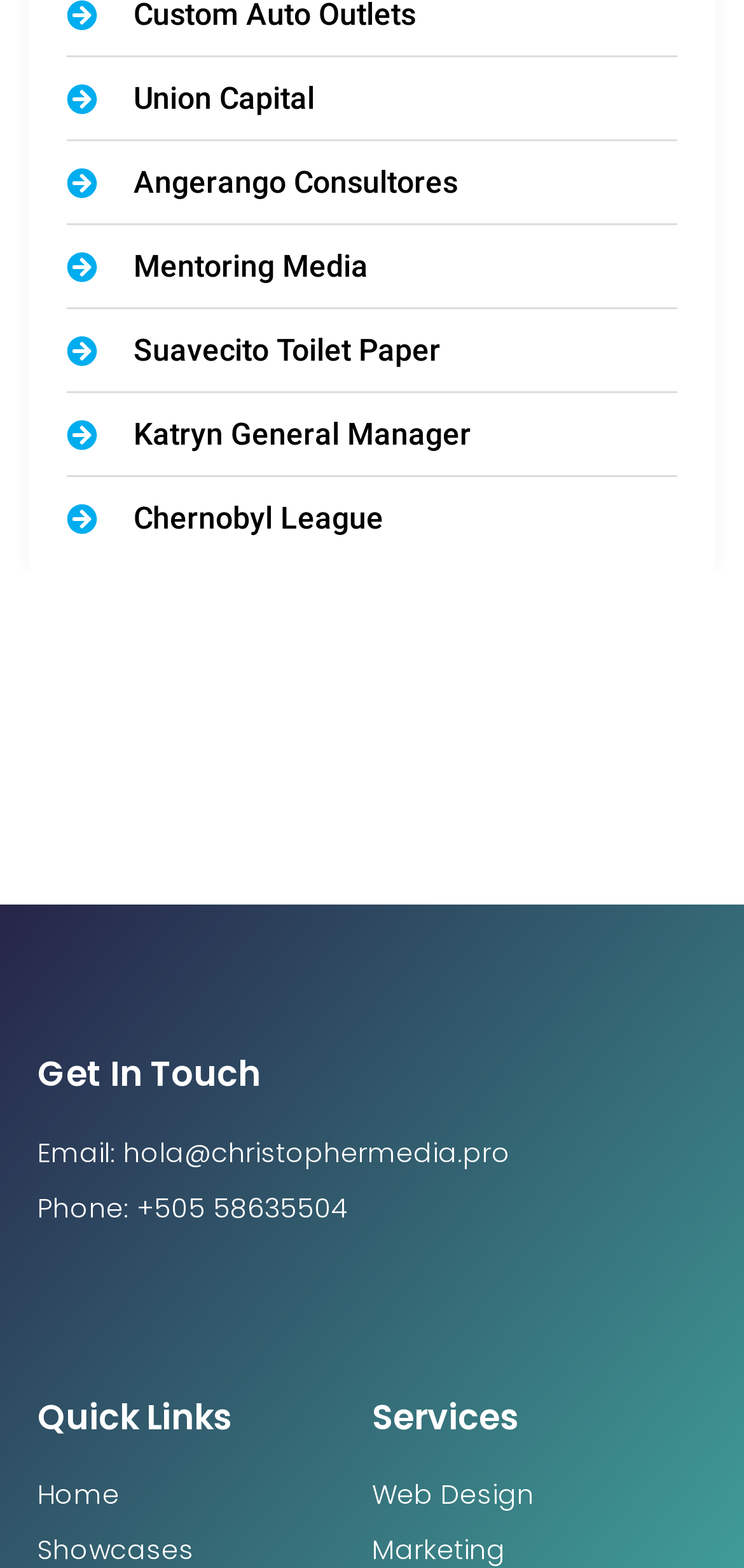Determine the bounding box coordinates of the clickable area required to perform the following instruction: "Explore Web Design services". The coordinates should be represented as four float numbers between 0 and 1: [left, top, right, bottom].

[0.5, 0.941, 0.95, 0.966]